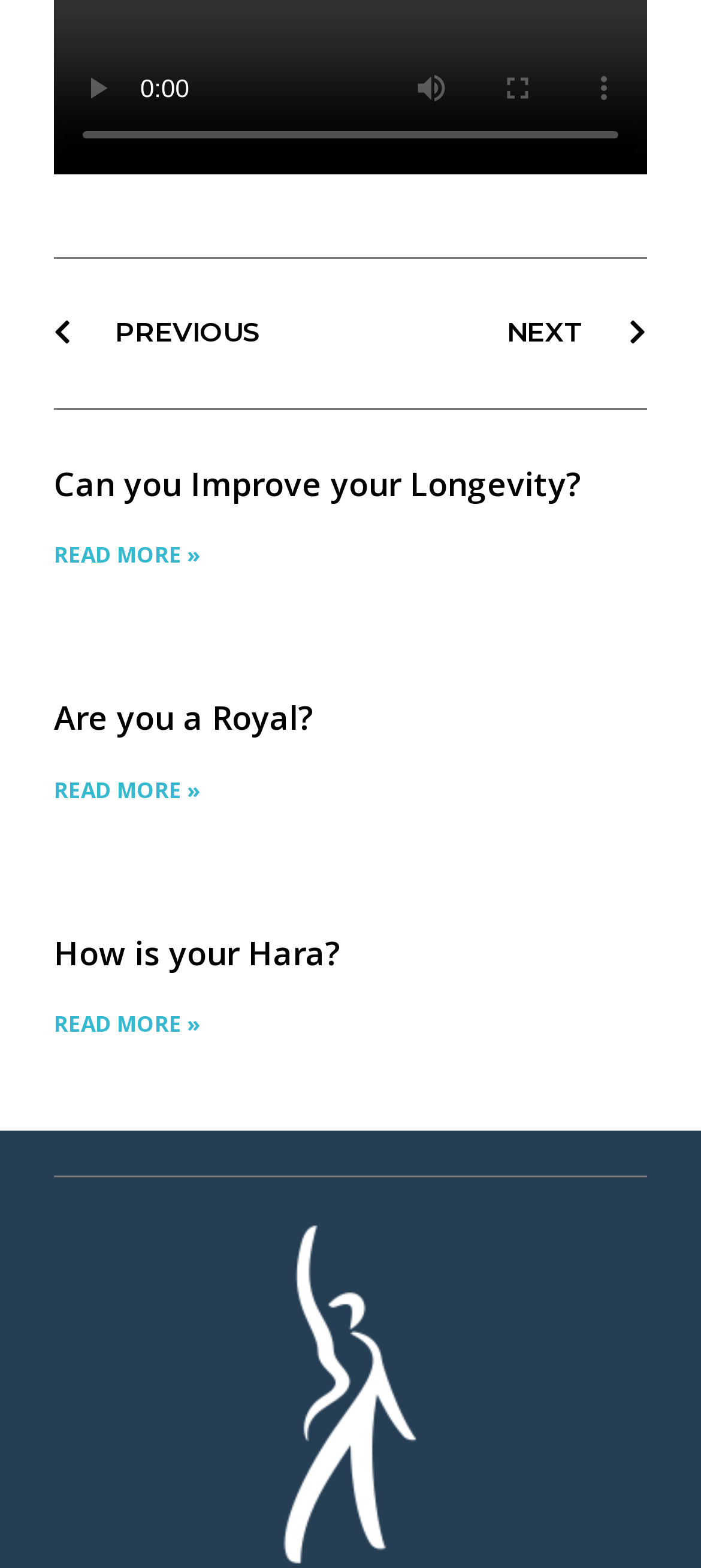How many buttons are at the top of the webpage?
From the image, provide a succinct answer in one word or a short phrase.

4